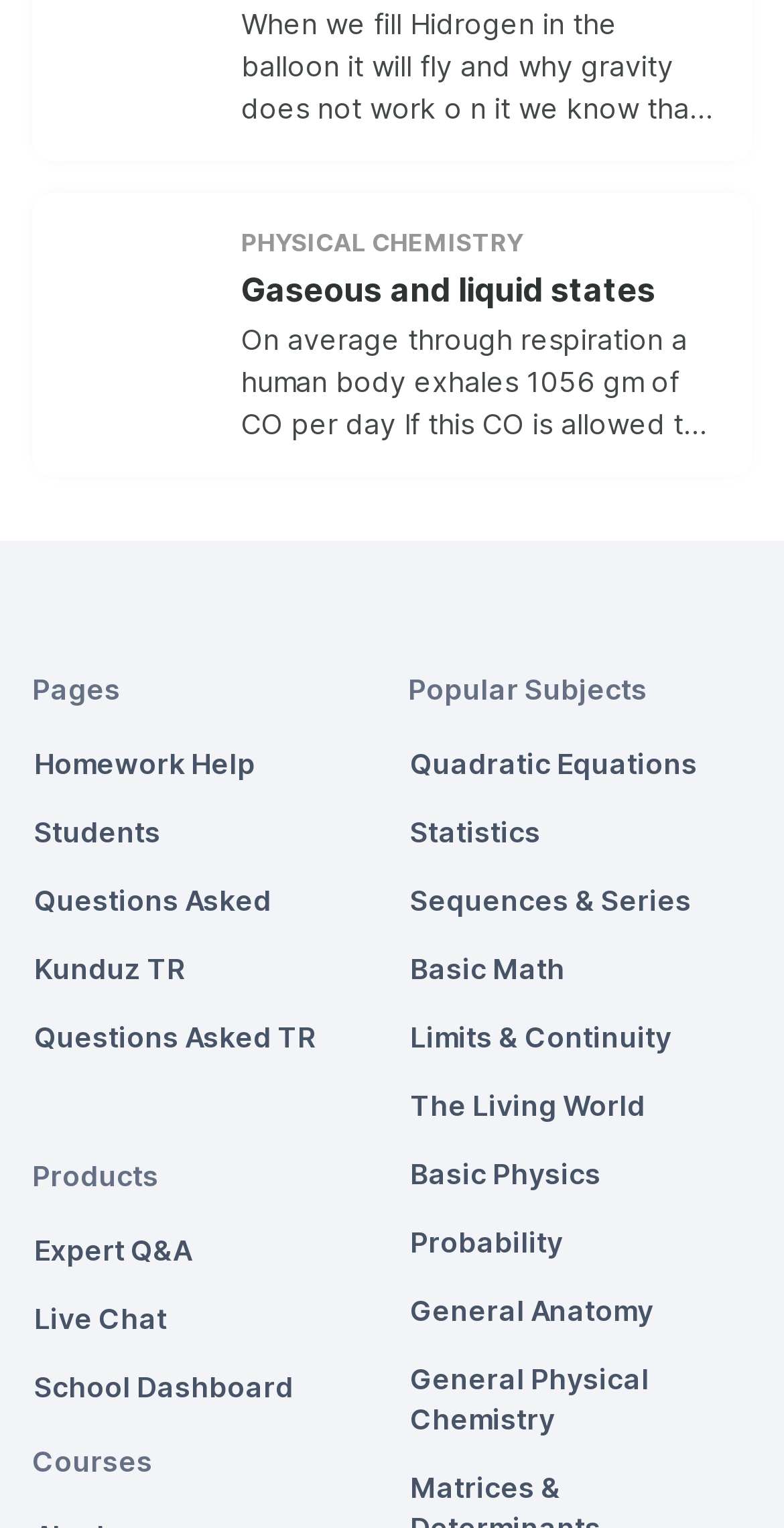What is the purpose of the 'School Dashboard' link?
Look at the image and construct a detailed response to the question.

The 'School Dashboard' link is likely used for school management purposes, such as tracking student progress, managing classes, and accessing educational resources.